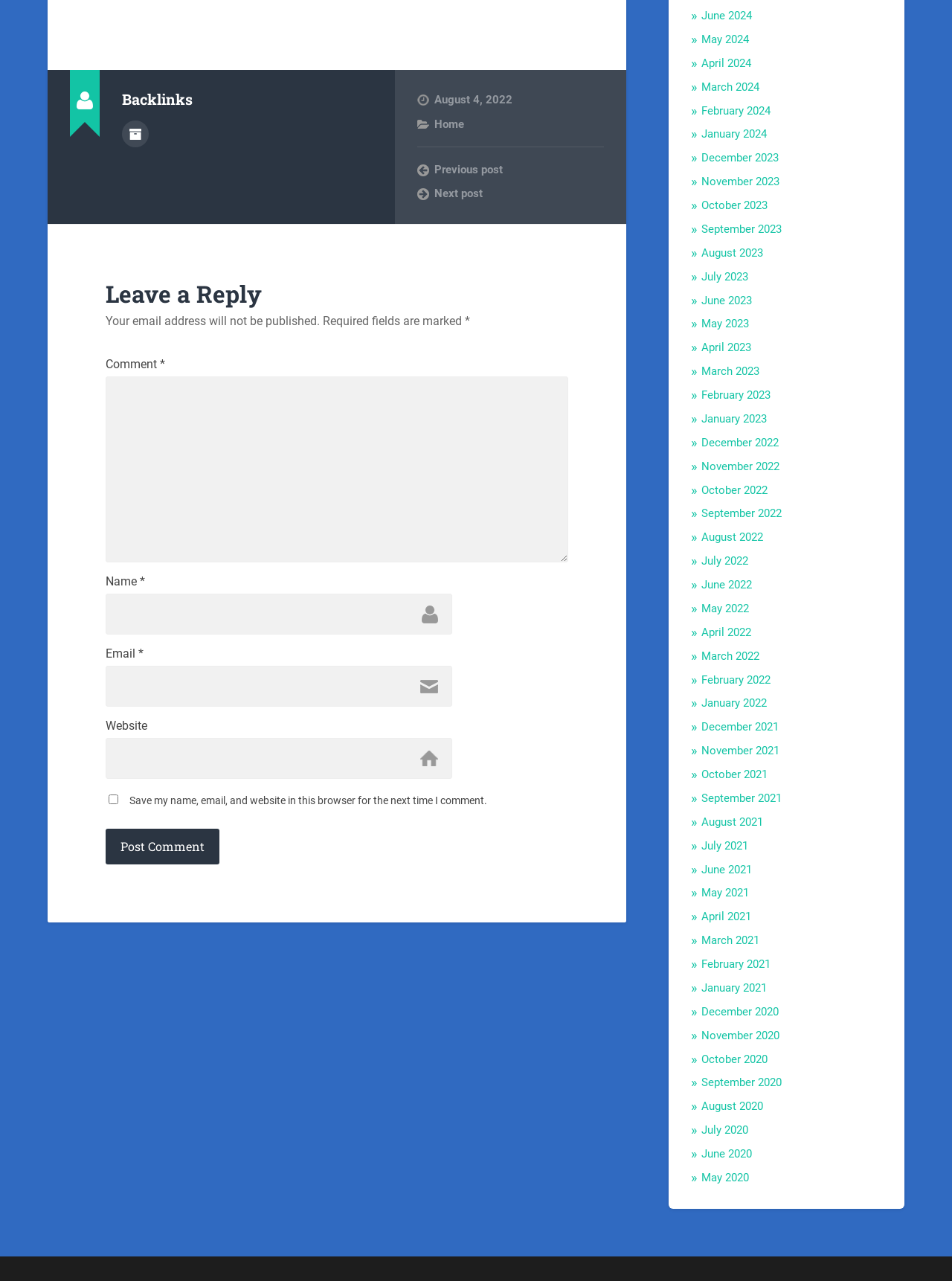Locate the bounding box coordinates of the element that should be clicked to fulfill the instruction: "Click on the 'Author archive' link".

[0.128, 0.094, 0.156, 0.115]